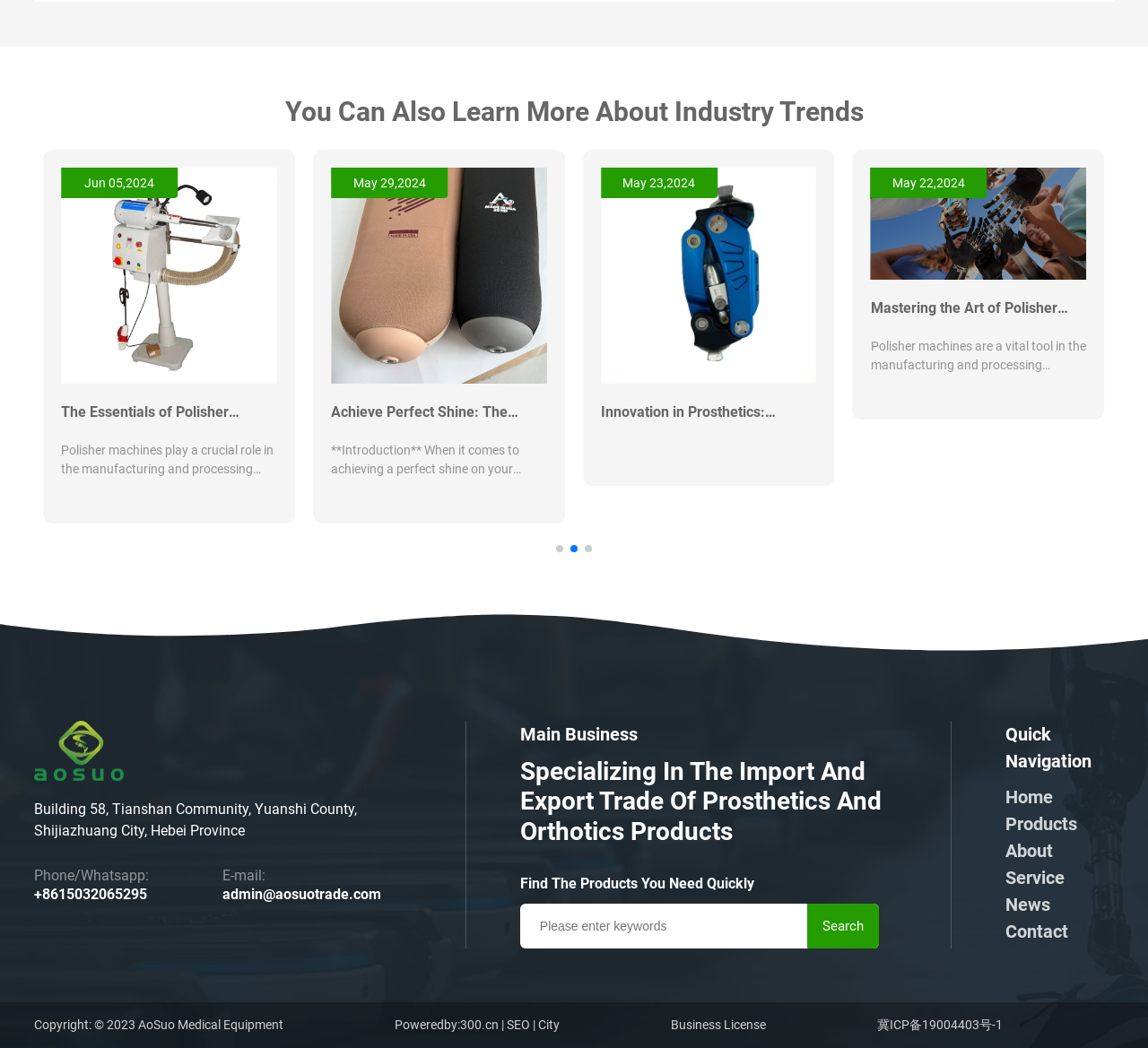Kindly determine the bounding box coordinates for the clickable area to achieve the given instruction: "View the 'News' page".

[0.876, 0.85, 0.97, 0.876]